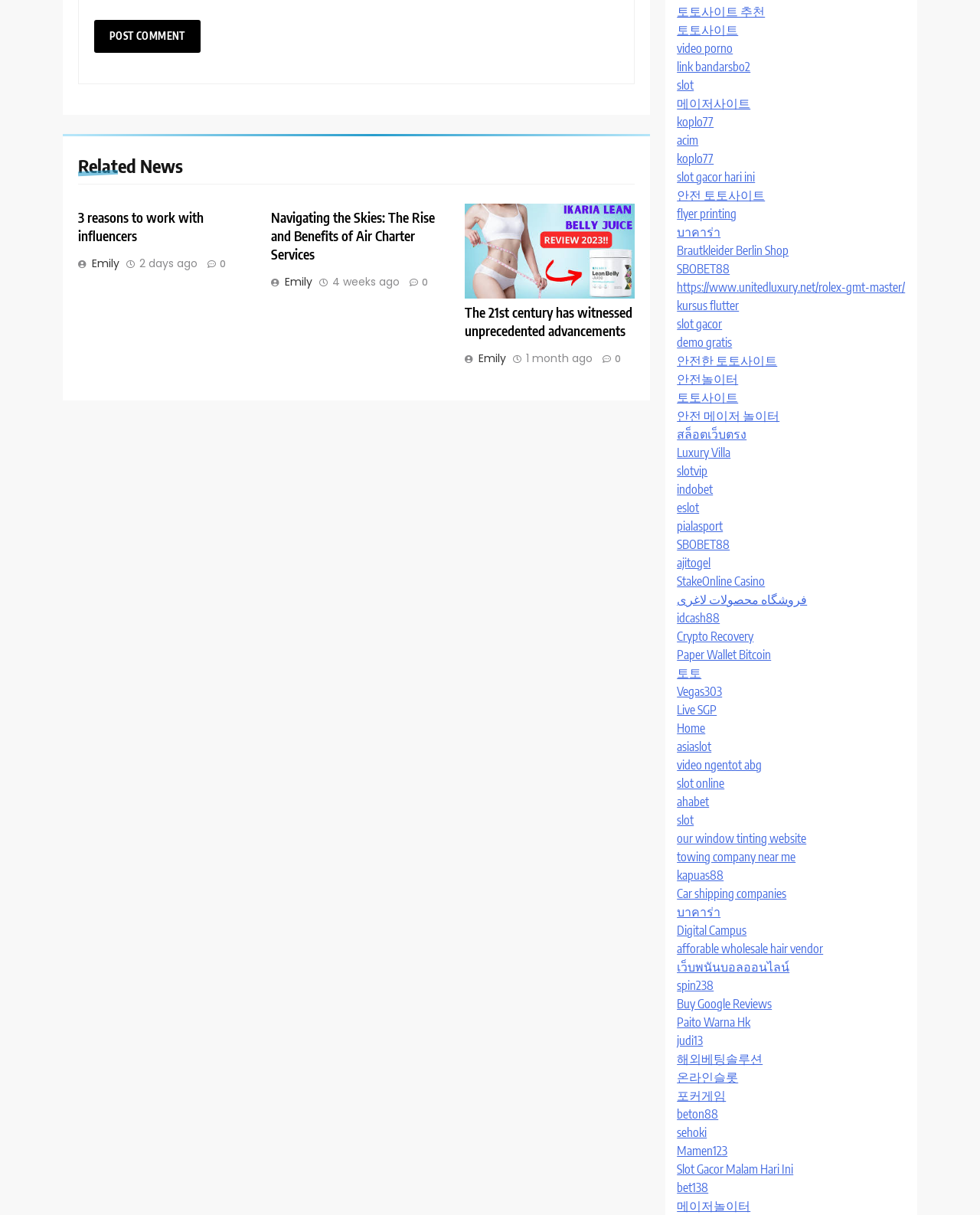Provide the bounding box coordinates of the HTML element this sentence describes: "안전한 토토사이트". The bounding box coordinates consist of four float numbers between 0 and 1, i.e., [left, top, right, bottom].

[0.691, 0.291, 0.793, 0.303]